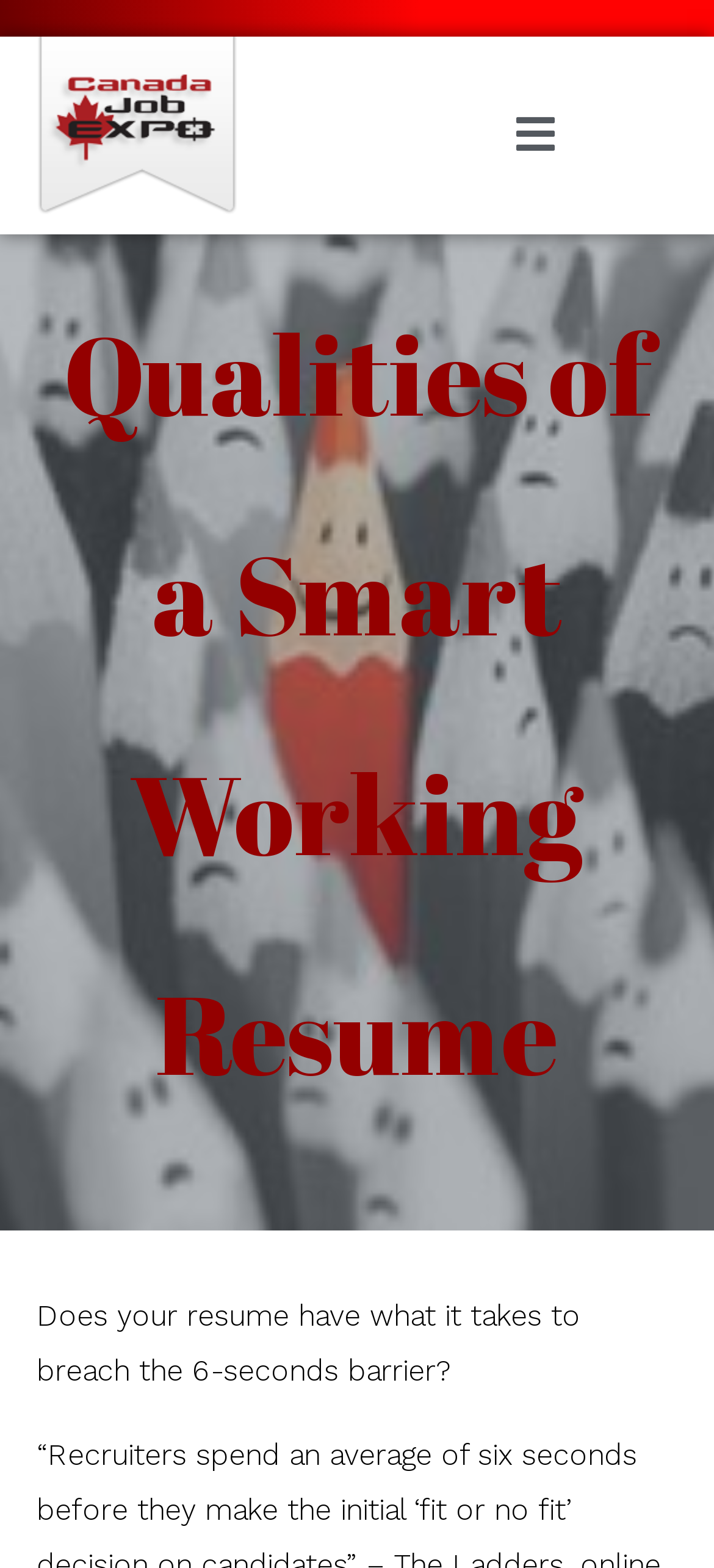Identify and generate the primary title of the webpage.

The 10 Qualities of a Smart Working Resume